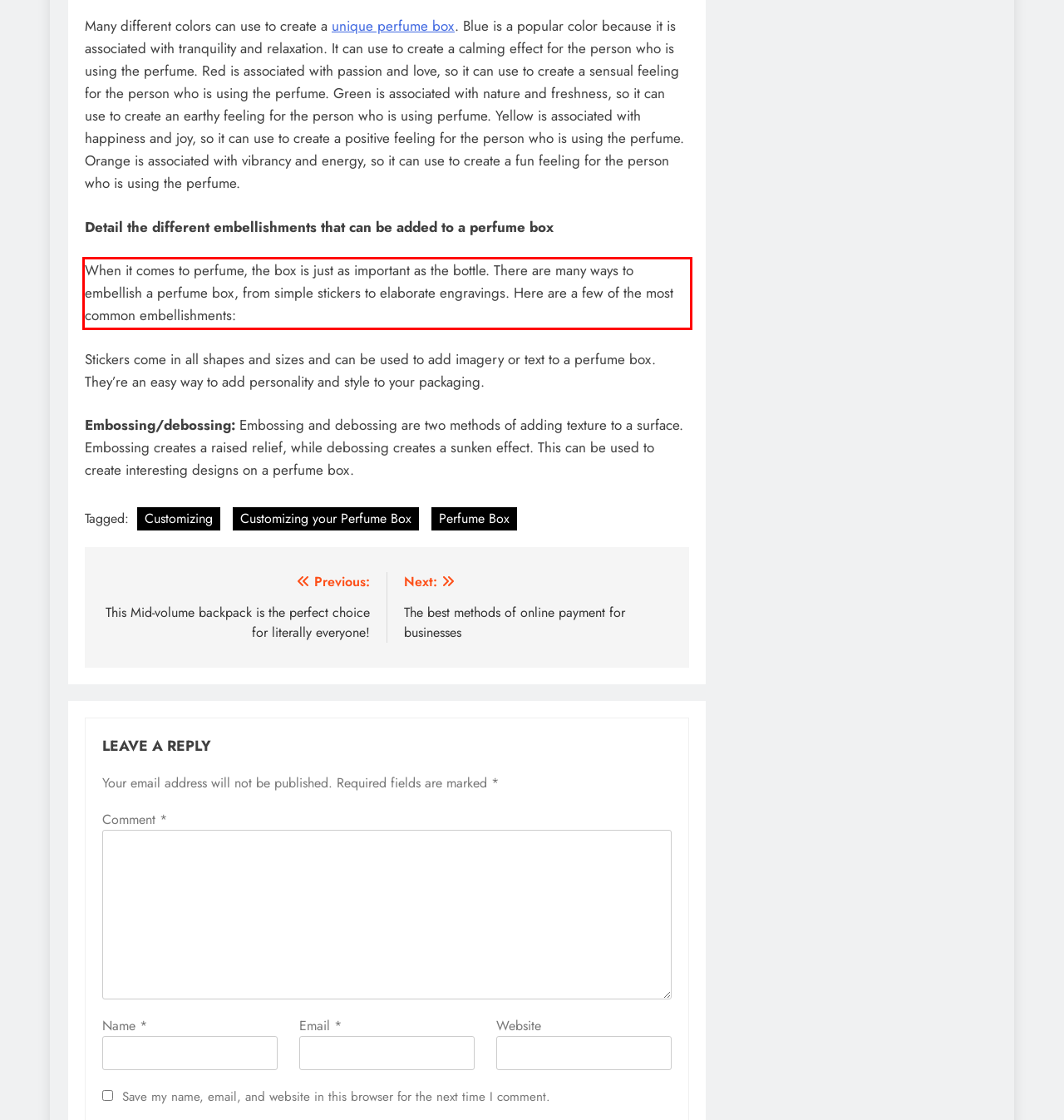Please look at the webpage screenshot and extract the text enclosed by the red bounding box.

When it comes to perfume, the box is just as important as the bottle. There are many ways to embellish a perfume box, from simple stickers to elaborate engravings. Here are a few of the most common embellishments: